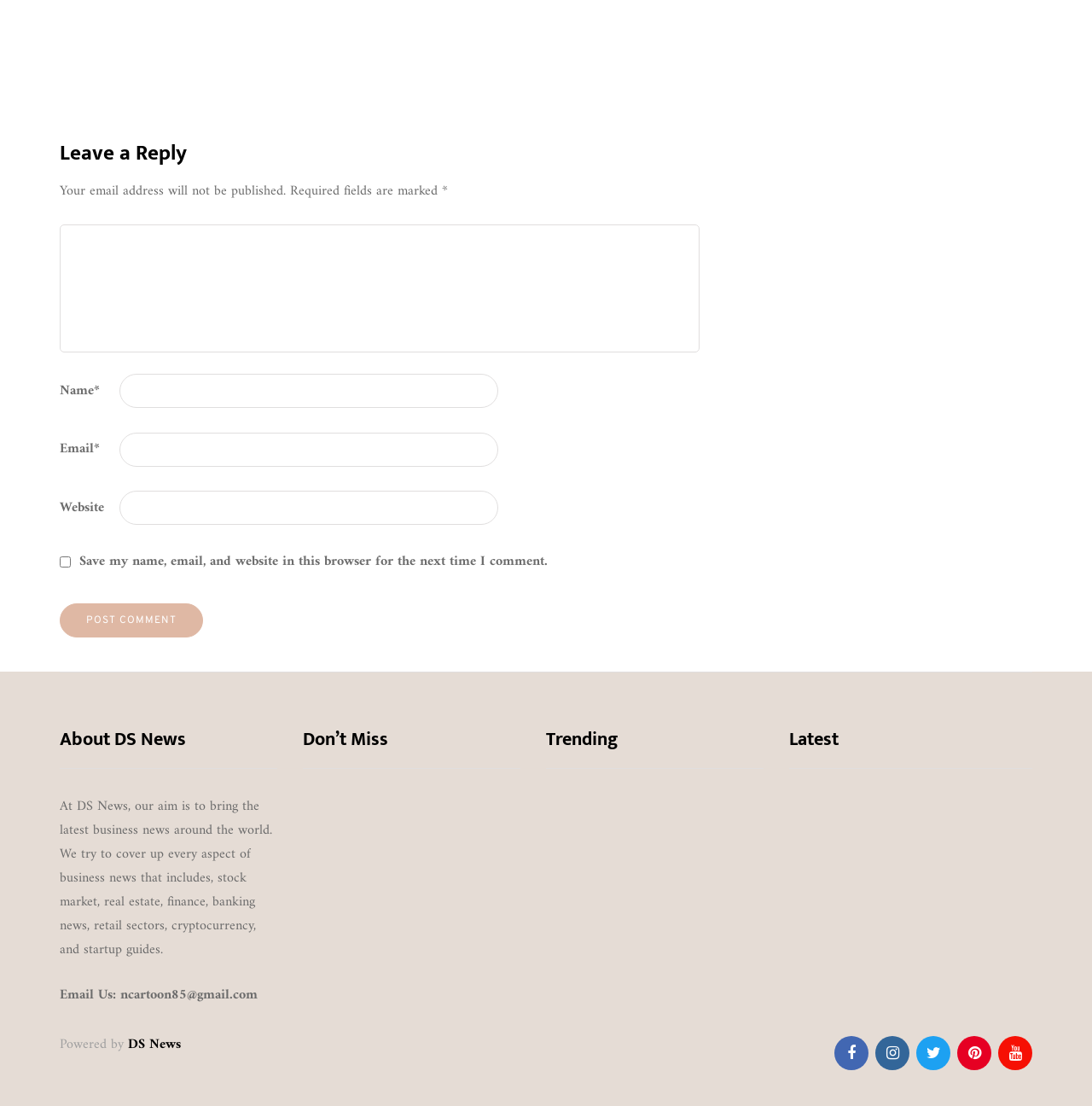What is the button text to submit a comment?
Utilize the information in the image to give a detailed answer to the question.

The answer can be found in the button element with the text 'Post comment' which is located at the bottom of the comment form.